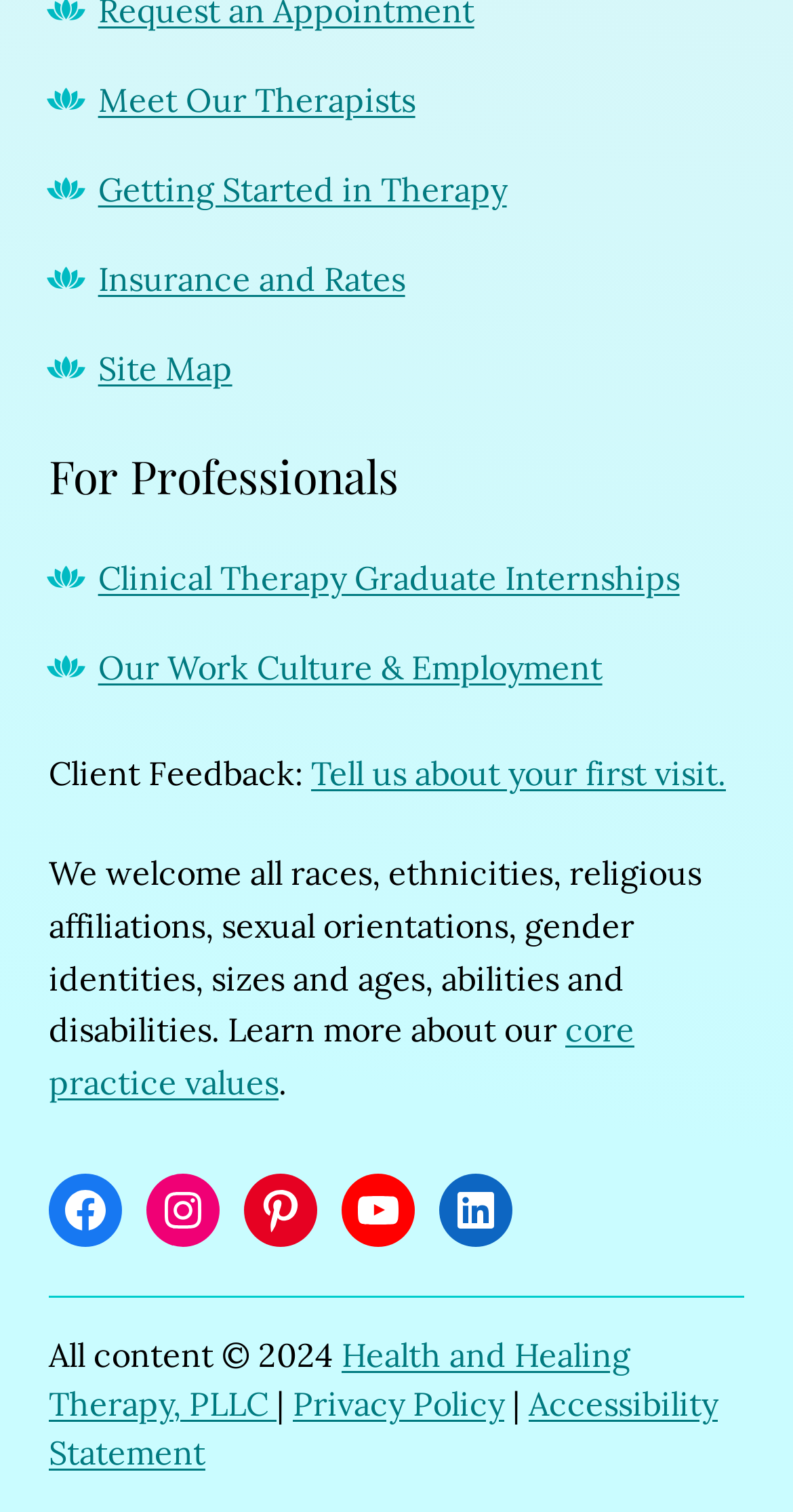What is the purpose of the link 'Tell us about your first visit.'?
Please ensure your answer is as detailed and informative as possible.

I found the link 'Tell us about your first visit.' next to the text 'Client Feedback:', which suggests that the purpose of the link is to collect feedback from clients about their first visit to the therapy practice.